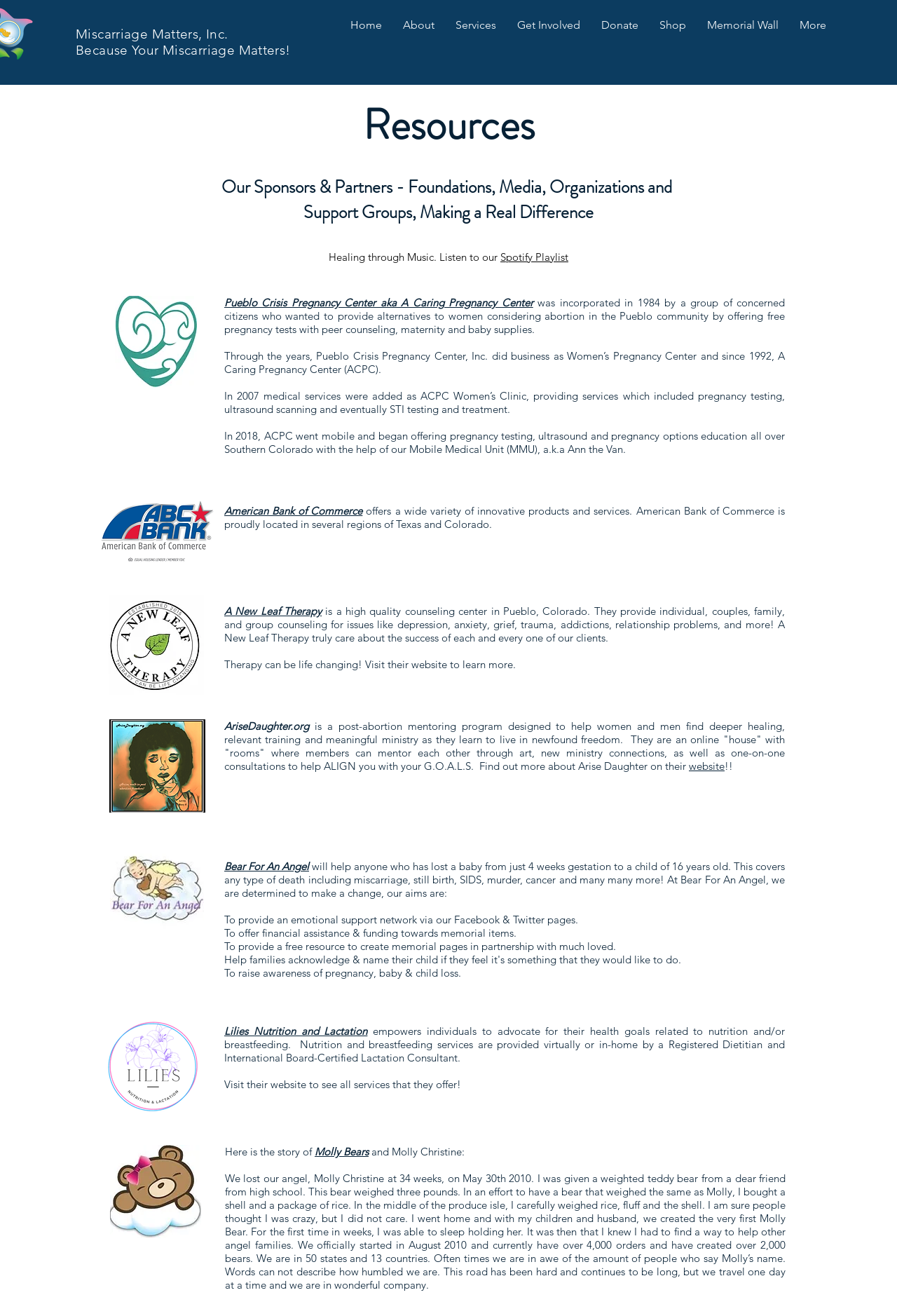Generate a comprehensive caption for the webpage you are viewing.

The webpage is dedicated to providing resources and support for individuals who have experienced miscarriage or pregnancy loss. At the top of the page, there is a navigation menu with links to various sections of the website, including "Home", "About", "Services", "Get Involved", "Donate", "Shop", and "Memorial Wall". 

Below the navigation menu, there is a heading that reads "Resources" and a subheading that lists the various organizations and partners that provide support and services to those who have experienced pregnancy loss. 

The page then features a series of sections, each dedicated to a specific organization or partner. These sections include images, headings, and descriptive text that provide information about the organization, its mission, and the services it offers. 

Some of the organizations featured on the page include Pueblo Crisis Pregnancy Center, American Bank of Commerce, A New Leaf Therapy, Arise Daughter, Bear For An Angel, Lilies Nutrition and Lactation, and Molly Bears. Each section provides a brief overview of the organization and its services, as well as links to their websites or social media pages. 

Throughout the page, there are also images and graphics that add visual interest and break up the text. The overall layout is organized and easy to navigate, with clear headings and concise descriptions that make it easy to find the information you need.